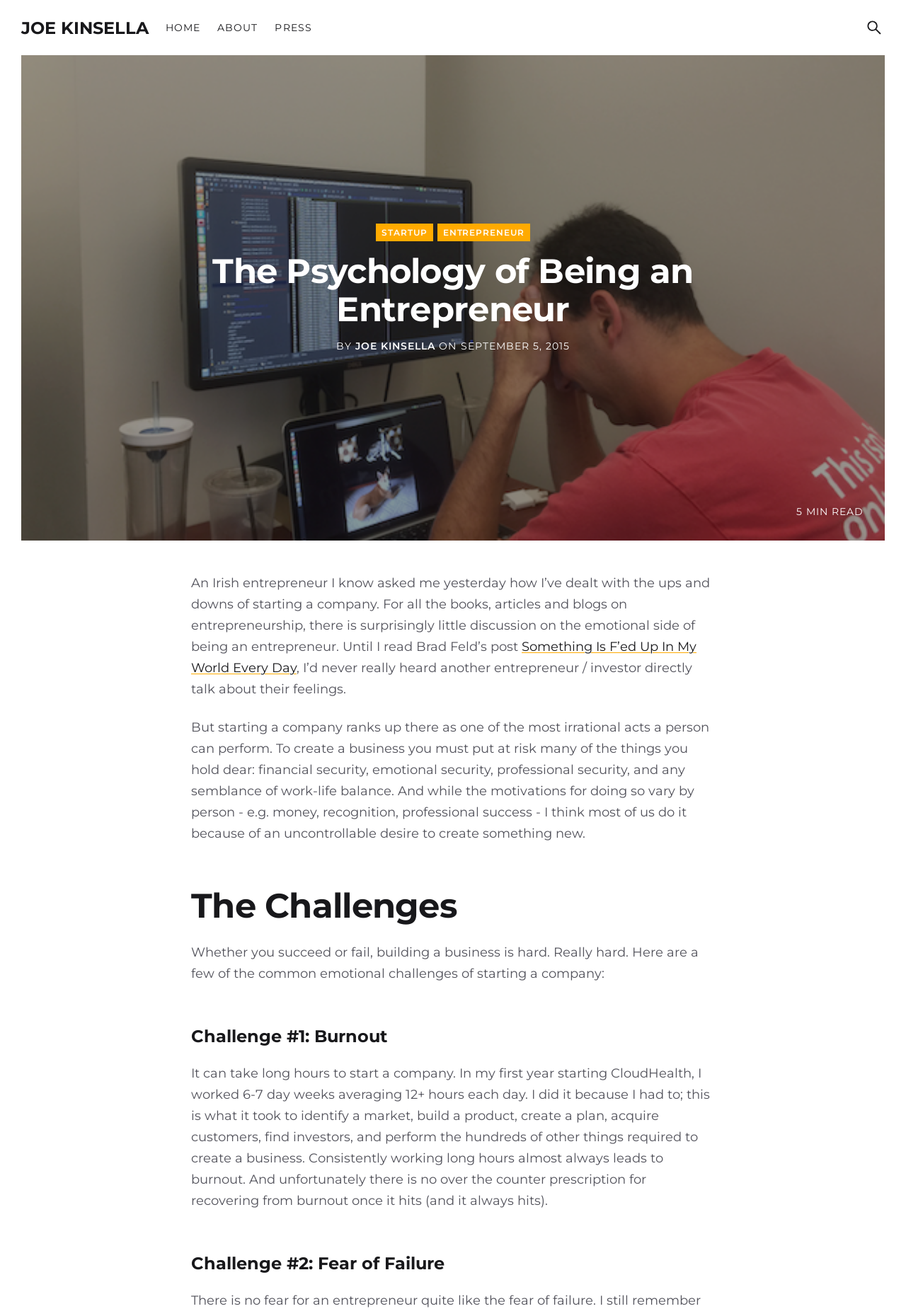Given the webpage screenshot and the description, determine the bounding box coordinates (top-left x, top-left y, bottom-right x, bottom-right y) that define the location of the UI element matching this description: Press

[0.303, 0.016, 0.344, 0.026]